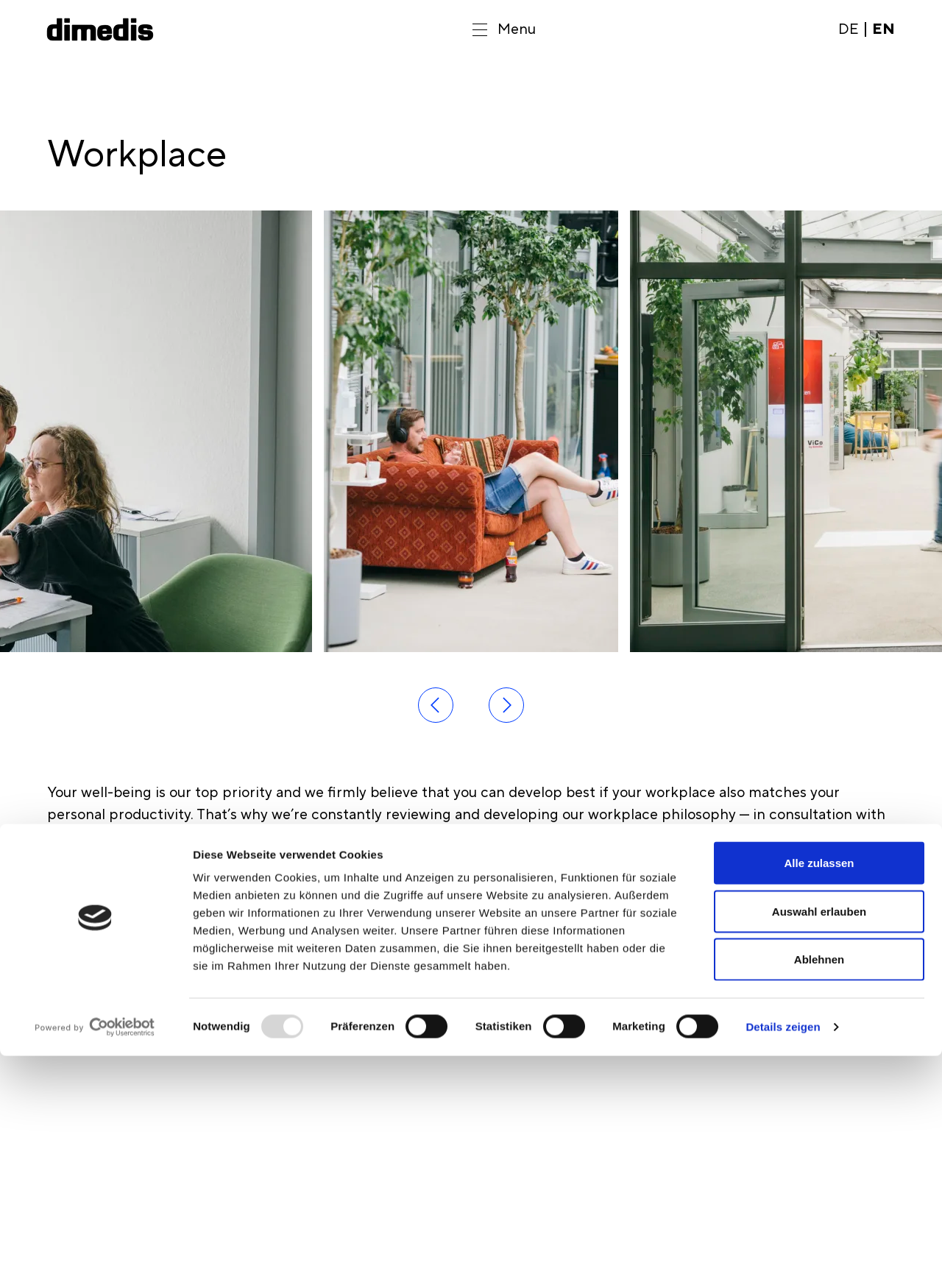Find the bounding box coordinates of the element to click in order to complete the given instruction: "Search for news."

None